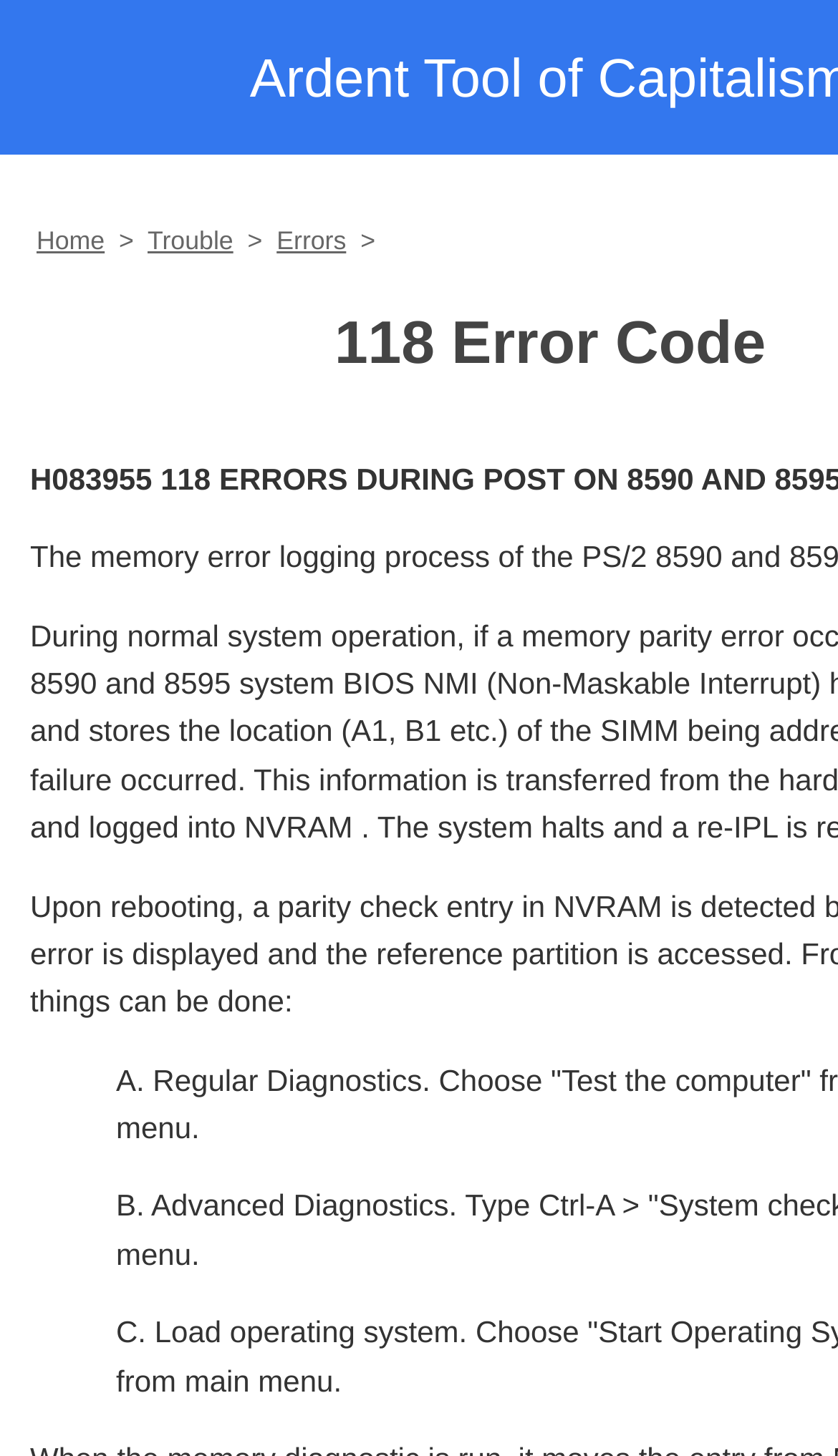Ascertain the bounding box coordinates for the UI element detailed here: "Home". The coordinates should be provided as [left, top, right, bottom] with each value being a float between 0 and 1.

[0.044, 0.155, 0.125, 0.175]